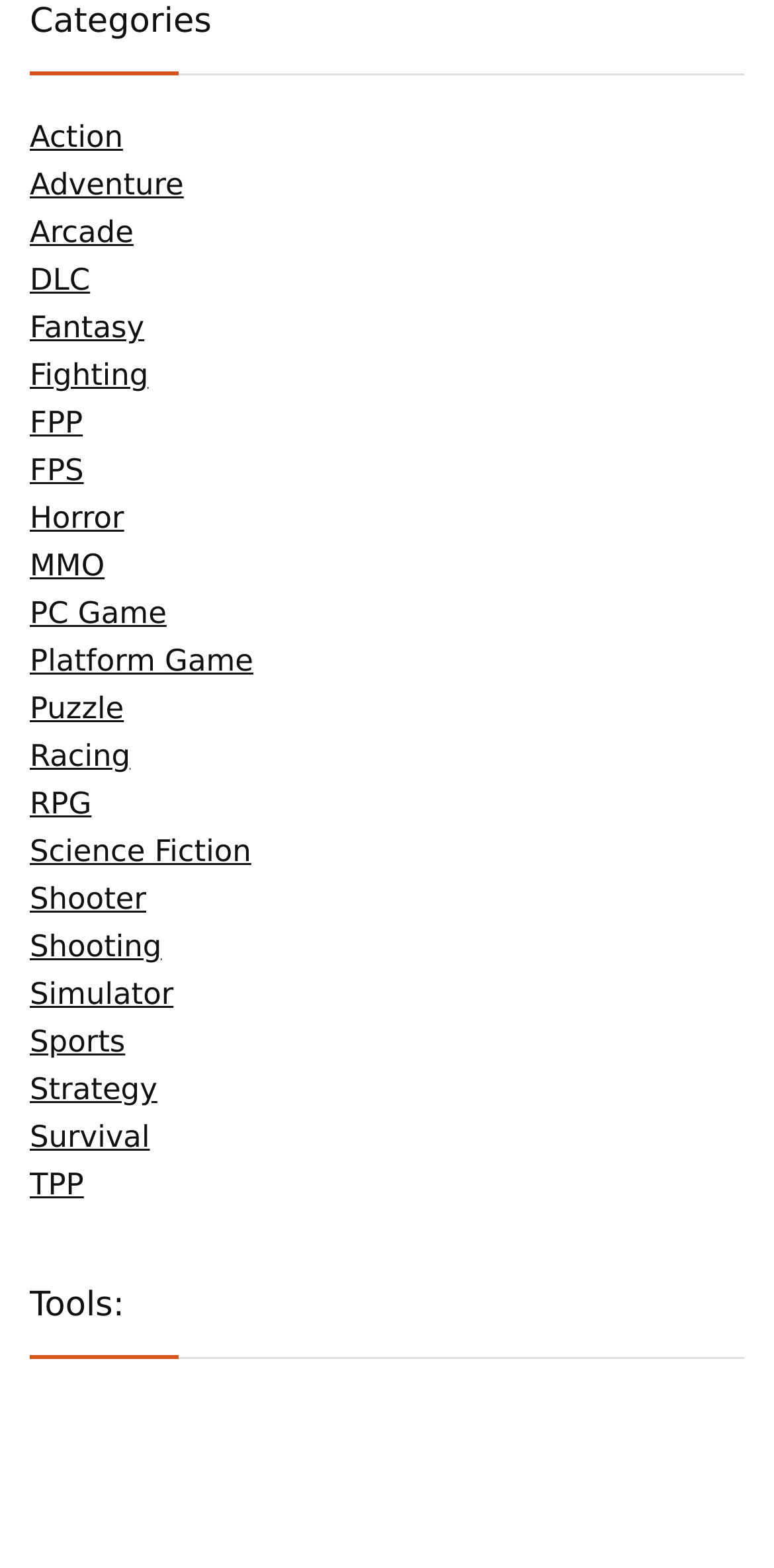Point out the bounding box coordinates of the section to click in order to follow this instruction: "Explore RPG games".

[0.038, 0.501, 0.118, 0.524]